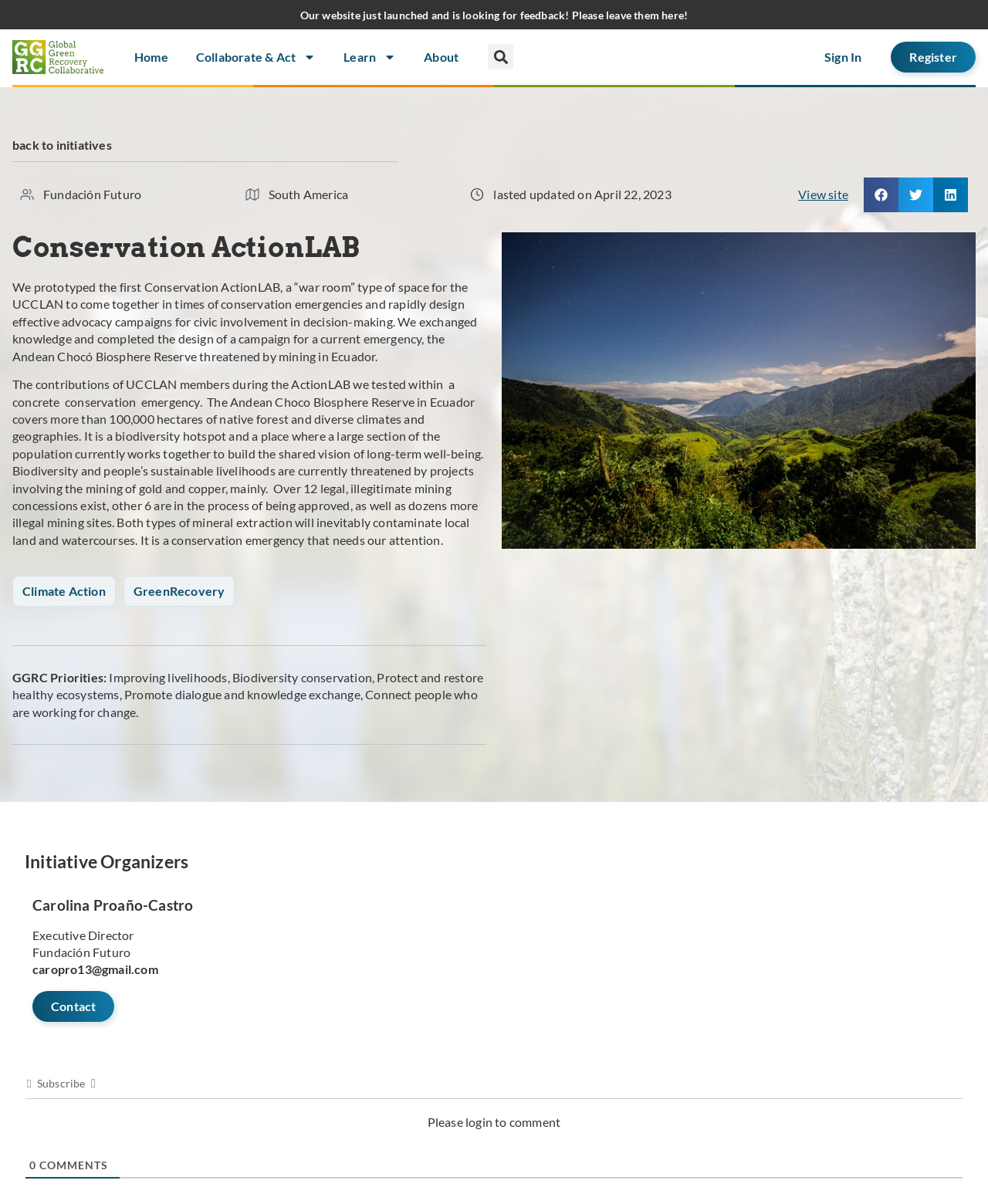Illustrate the webpage thoroughly, mentioning all important details.

The webpage is about the Global Green Recovery Collaborative, specifically the Conservation ActionLAB initiative. At the top, there is a navigation menu with links to "Home", "Collaborate & Act", "Learn", and "About". Below the menu, there is a search bar with a "Search" button. On the right side, there are buttons to "Sign In" and "Register".

The main content of the page is divided into sections. The first section has a heading "Conservation ActionLAB" and a paragraph describing the initiative, which is a "war room" type of space for the UCCLAN to come together in times of conservation emergencies and rapidly design effective advocacy campaigns.

Below this section, there is a description of the Andean Chocó Biosphere Reserve in Ecuador, which is a biodiversity hotspot threatened by mining projects. This section also mentions the contributions of UCCLAN members during the ActionLAB.

On the left side, there are links to "Climate Action" and "GreenRecovery", and a section titled "GGRC Priorities" listing five priorities, including improving livelihoods, biodiversity conservation, and promoting dialogue and knowledge exchange.

Further down, there is a section titled "Initiative Organizers" with a heading "Carolina Proaño-Castro" and her title "Executive Director" at Fundación Futuro. There is also a link to her email address and a "Contact" link.

At the bottom of the page, there is a section to subscribe and a message saying "Please login to comment". There is also a comments section with a "0" indicator and a "COMMENTS" label.